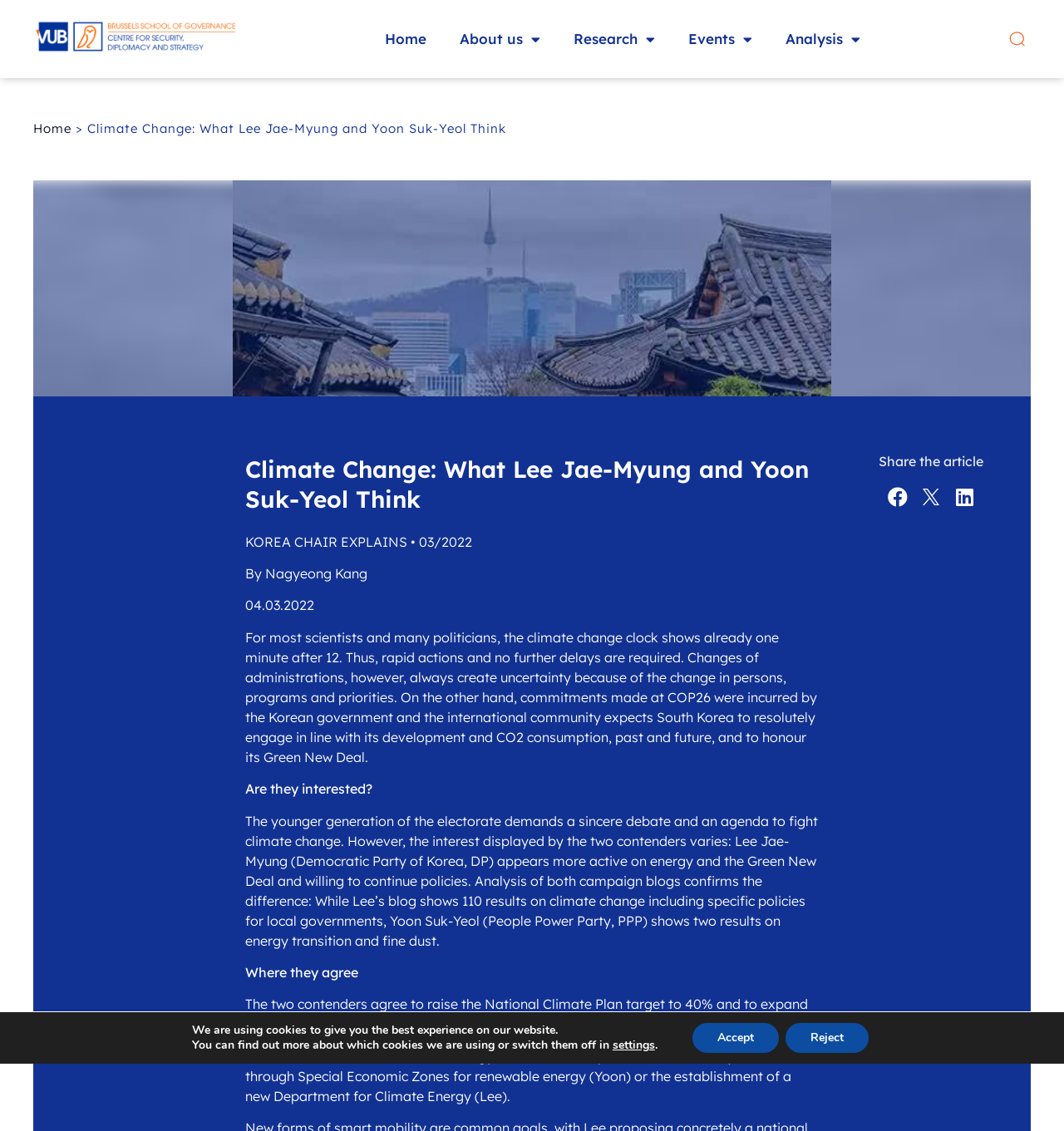Please give a succinct answer to the question in one word or phrase:
How many social media platforms can the article be shared on?

3